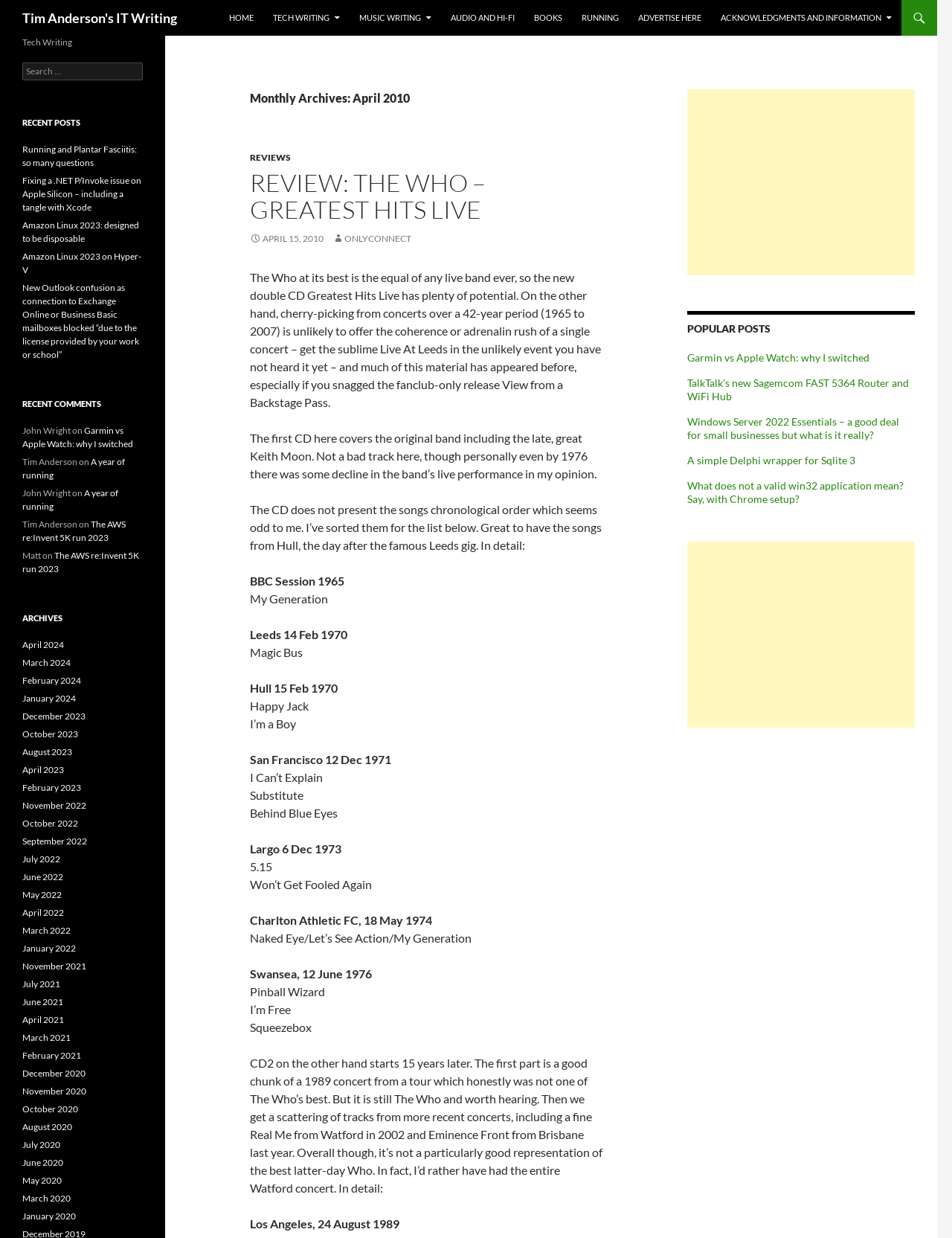Please specify the bounding box coordinates for the clickable region that will help you carry out the instruction: "View REVIEW: THE WHO – GREATEST HITS LIVE".

[0.262, 0.135, 0.51, 0.181]